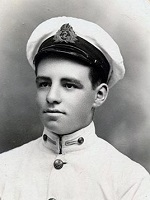What is the man's expression?
Provide a detailed and well-explained answer to the question.

The man's facial expression is serious, reflecting a sense of duty and pride, which is often associated with military service, suggesting that he is committed to his role and takes his responsibilities seriously.